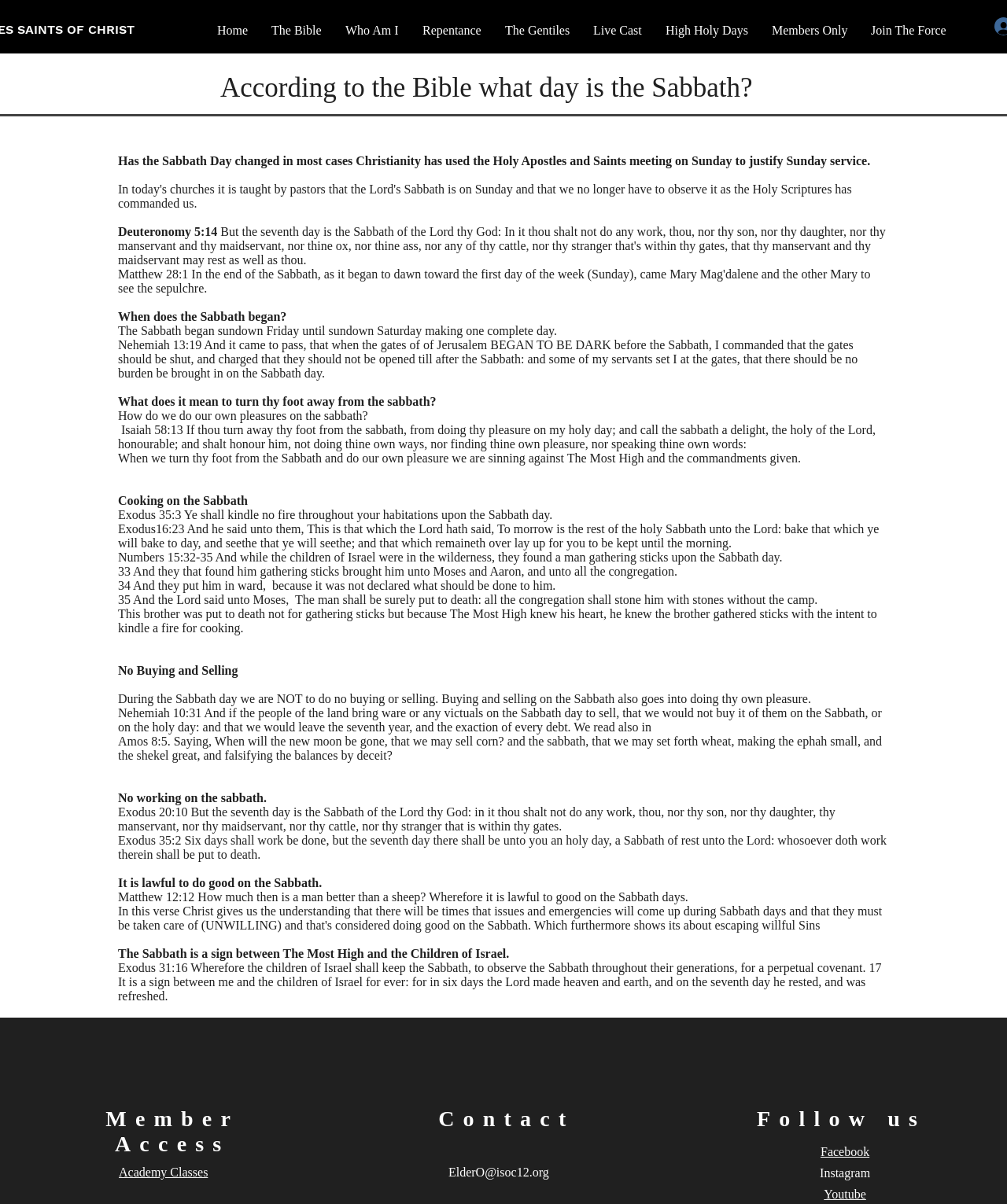Please determine the bounding box coordinates of the element's region to click in order to carry out the following instruction: "Read the passage about 'According to the Bible what day is the Sabbath?'". The coordinates should be four float numbers between 0 and 1, i.e., [left, top, right, bottom].

[0.219, 0.06, 0.837, 0.086]